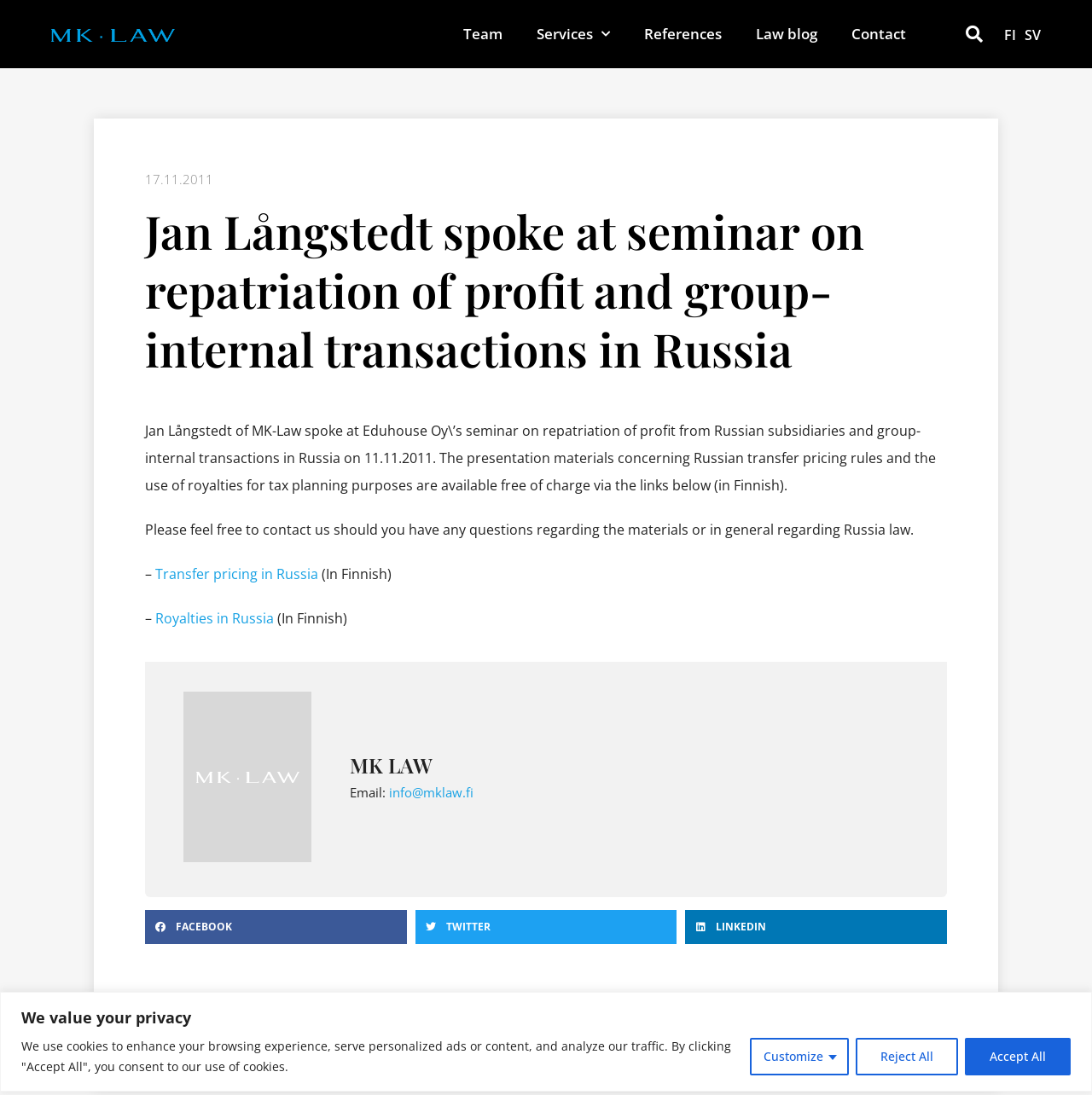Extract the bounding box coordinates of the UI element described: "MK LAW". Provide the coordinates in the format [left, top, right, bottom] with values ranging from 0 to 1.

[0.32, 0.687, 0.832, 0.71]